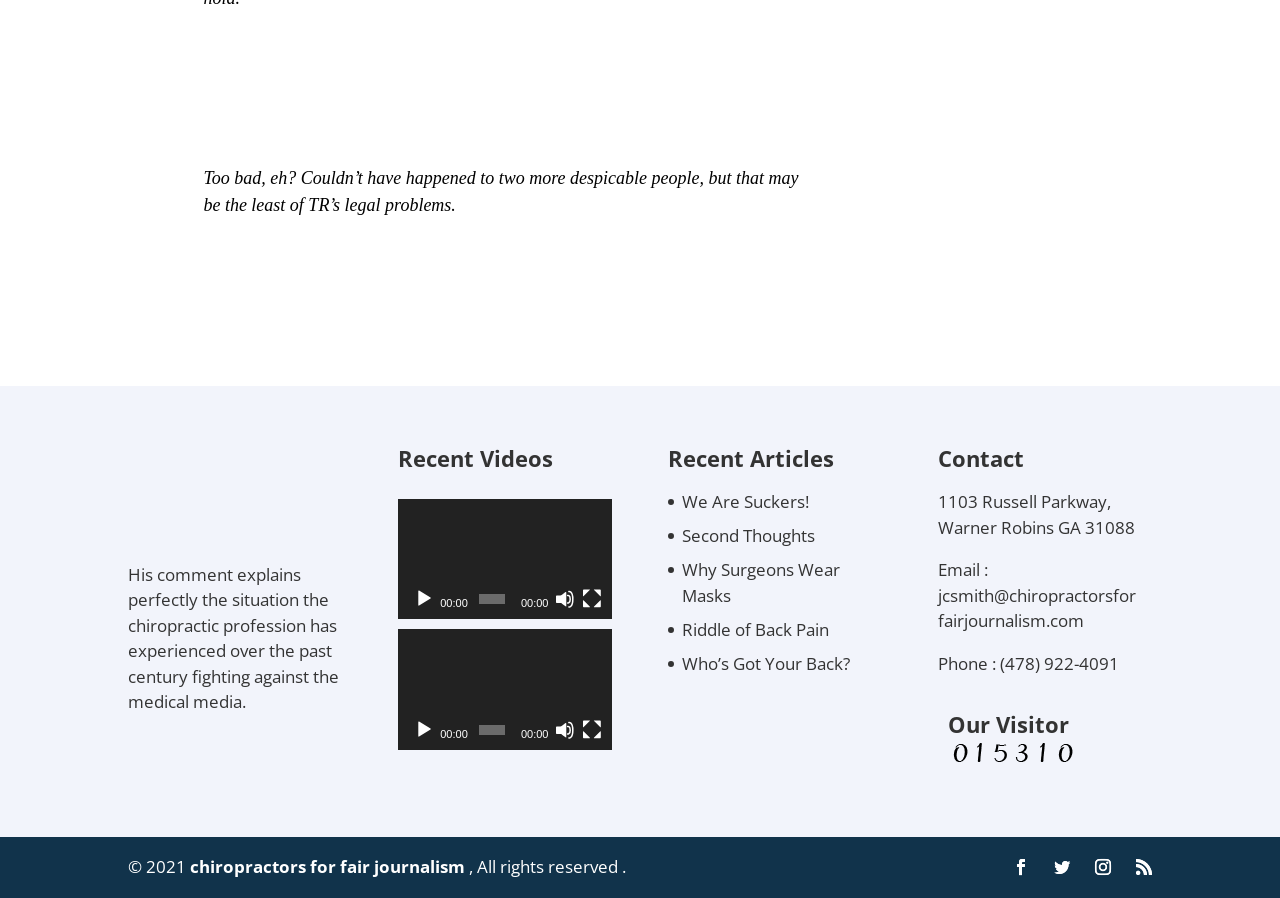Identify the bounding box coordinates of the element that should be clicked to fulfill this task: "Play the first video". The coordinates should be provided as four float numbers between 0 and 1, i.e., [left, top, right, bottom].

[0.323, 0.656, 0.339, 0.679]